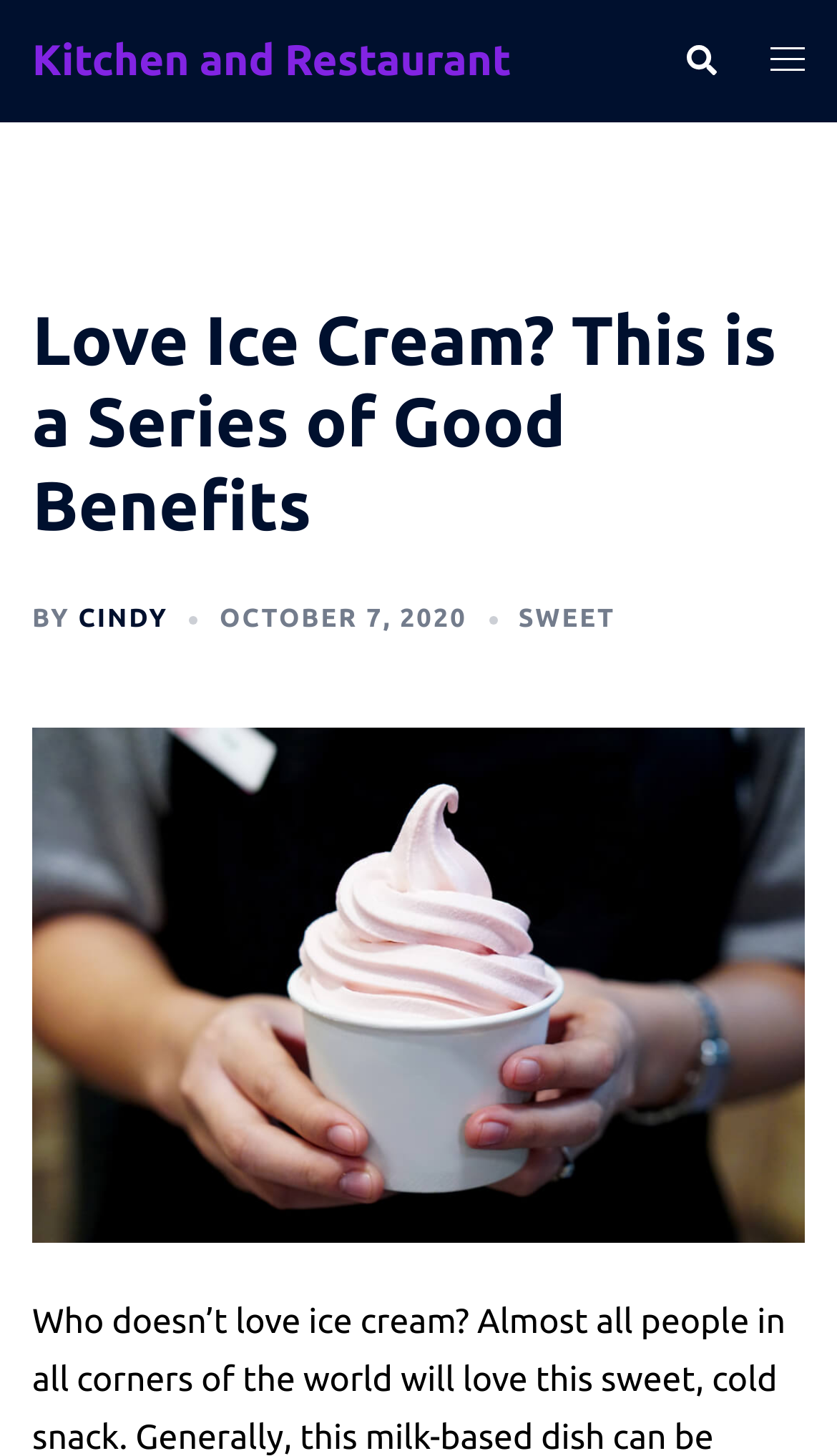Give a concise answer using one word or a phrase to the following question:
Is there a menu on the webpage?

Yes